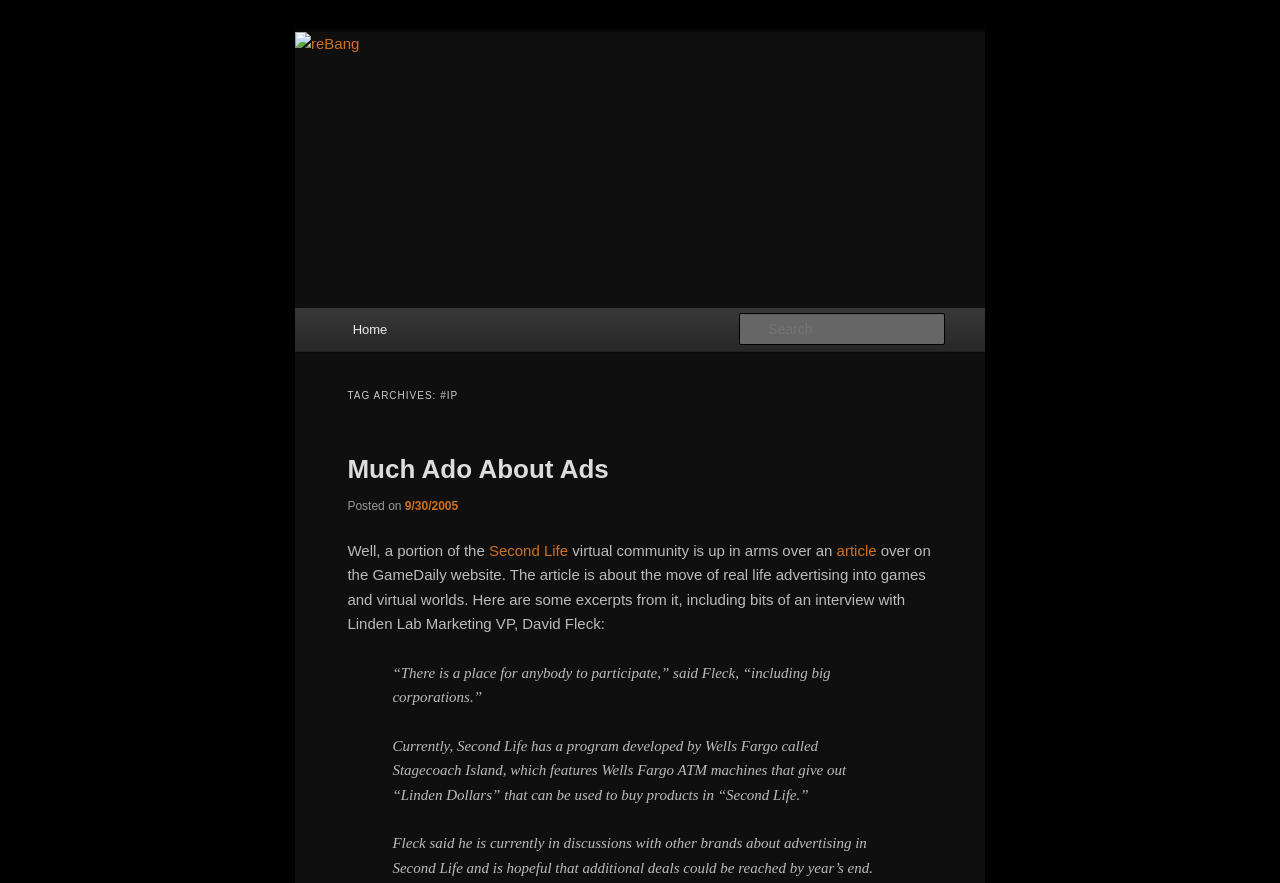Determine the bounding box coordinates of the clickable region to carry out the instruction: "Visit the Home page".

[0.263, 0.349, 0.315, 0.398]